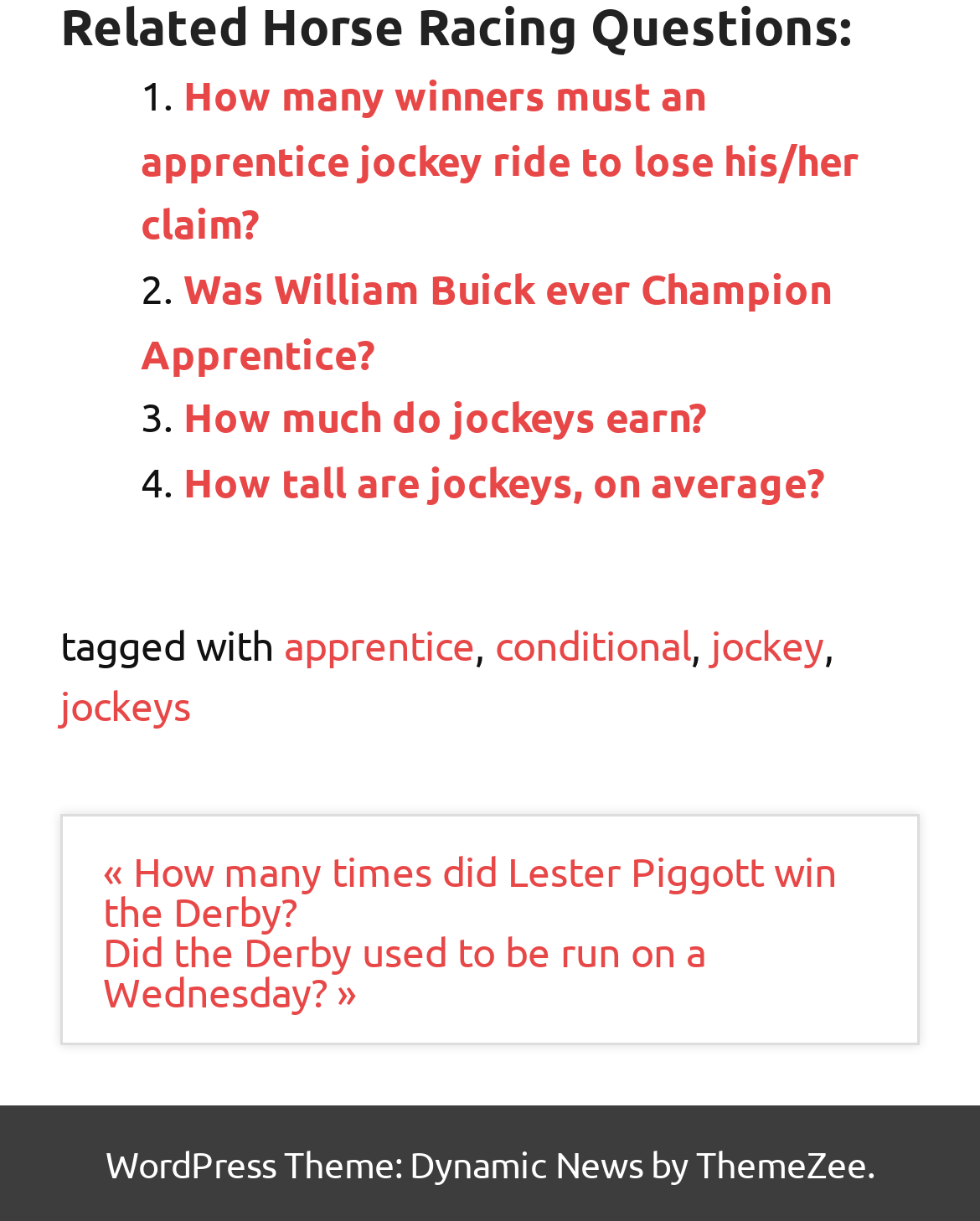Give a one-word or short phrase answer to this question: 
What are the tags associated with this webpage?

apprentice, conditional, jockey, jockeys